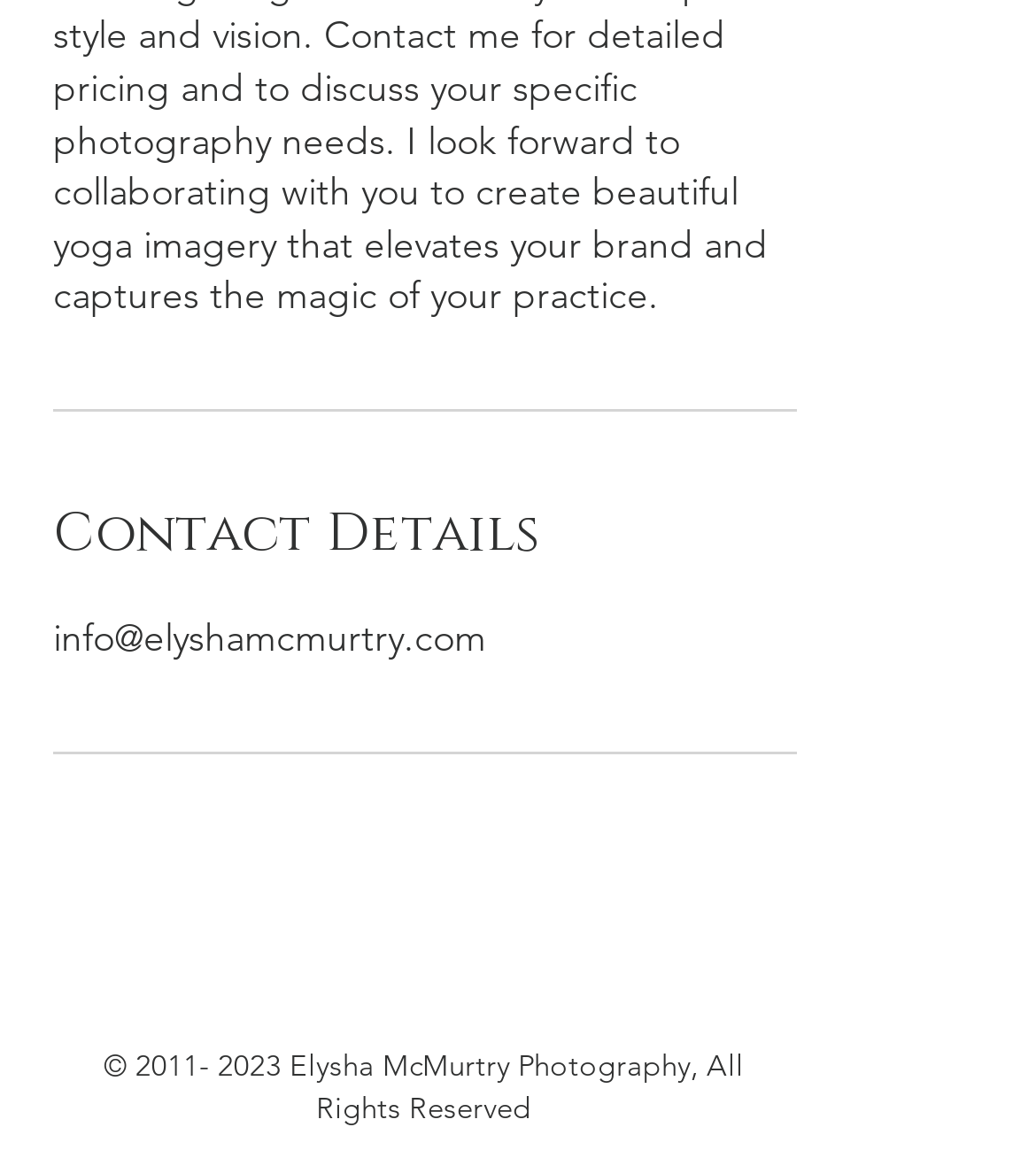Respond to the following question using a concise word or phrase: 
What is the year range for the copyright?

2011-2023